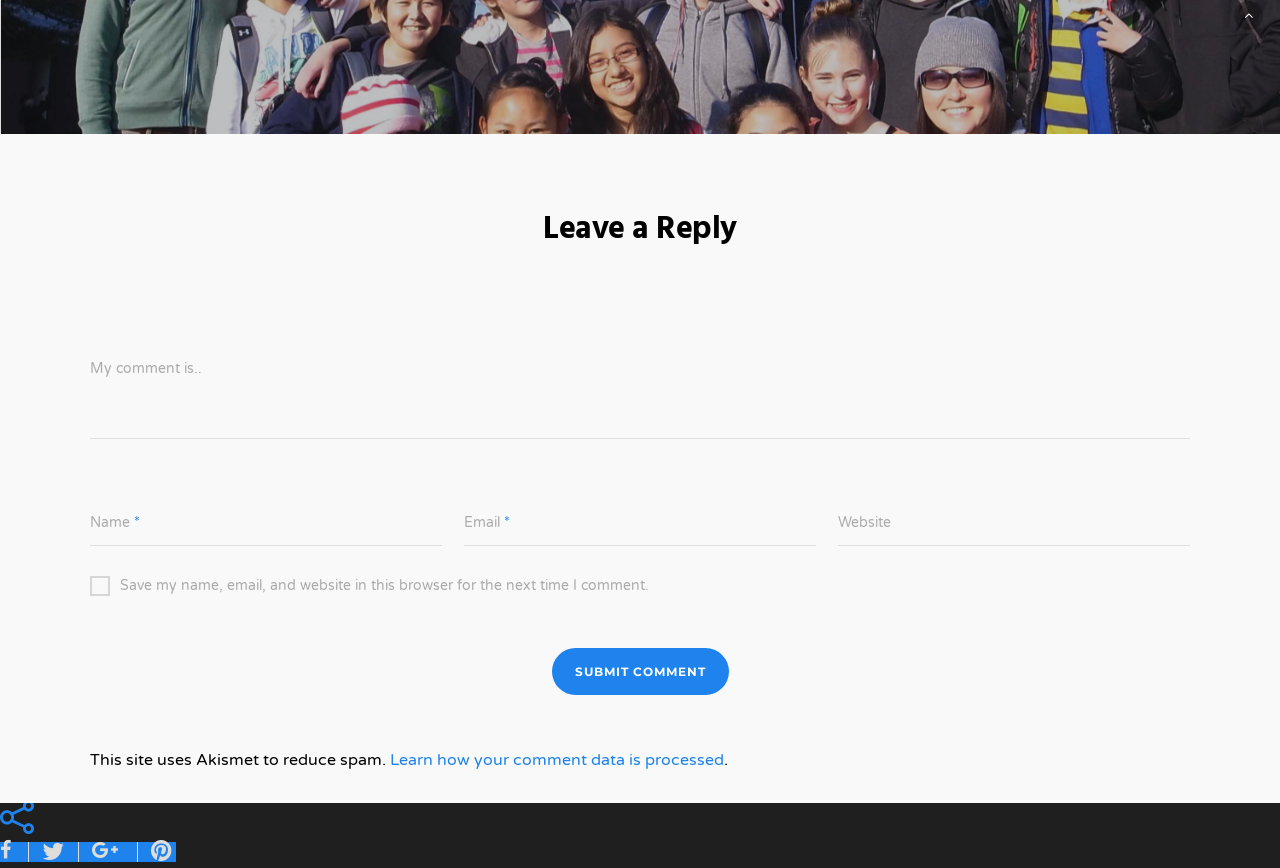Determine the coordinates of the bounding box for the clickable area needed to execute this instruction: "Type your name".

[0.07, 0.574, 0.345, 0.629]